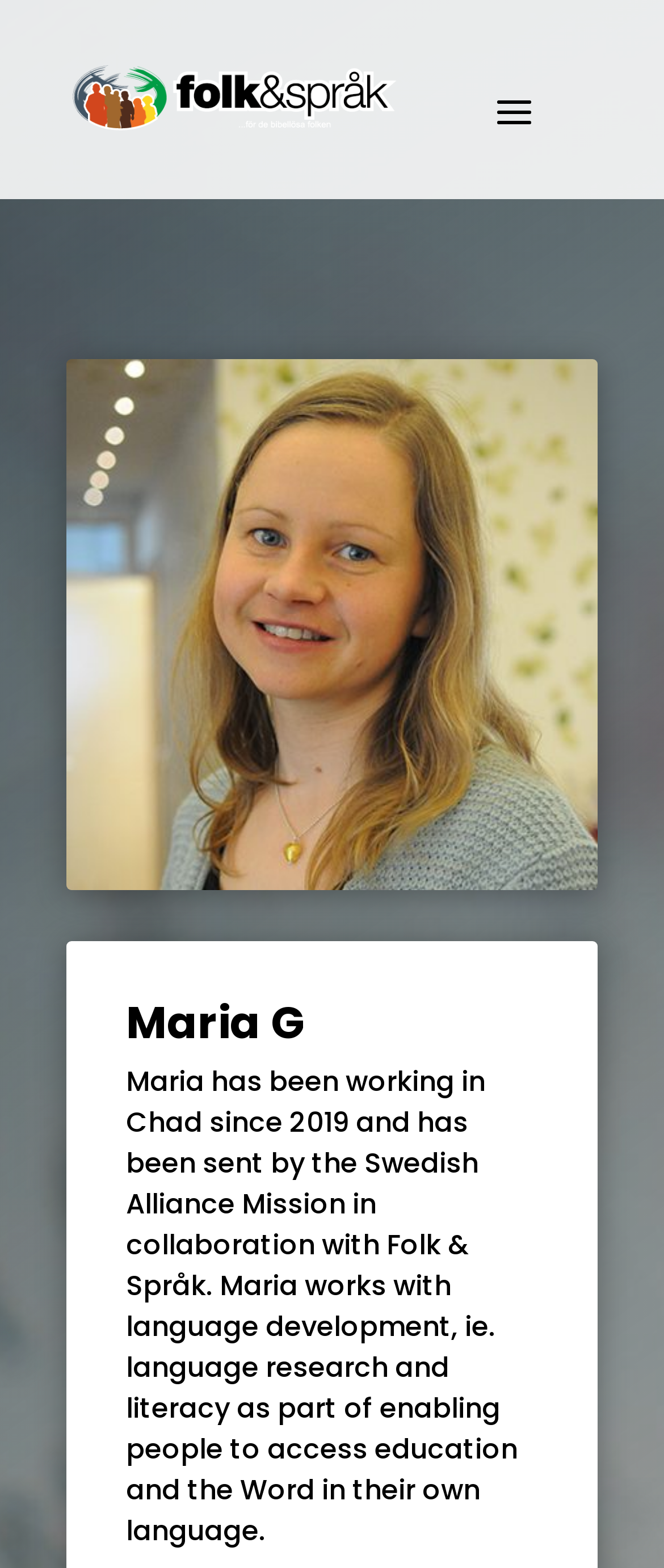Describe in detail what you see on the webpage.

The webpage is about Maria G, who works with Folk & Språk, a Swedish organization. At the top-left corner, there is a link and an image, both labeled "Folk & Språk", which suggests a logo or a banner. 

Below the logo, there is a search bar that spans across the page, with a searchbox labeled "Sök efter:" (meaning "Search for" in Swedish). 

On the left side of the page, there is a large image that takes up most of the vertical space. 

To the right of the image, there is a heading that reads "Maria G", followed by a paragraph of text that describes Maria's work in Chad since 2019. The text explains that Maria works on language development, including language research and literacy, to enable people to access education and the Bible in their own language.